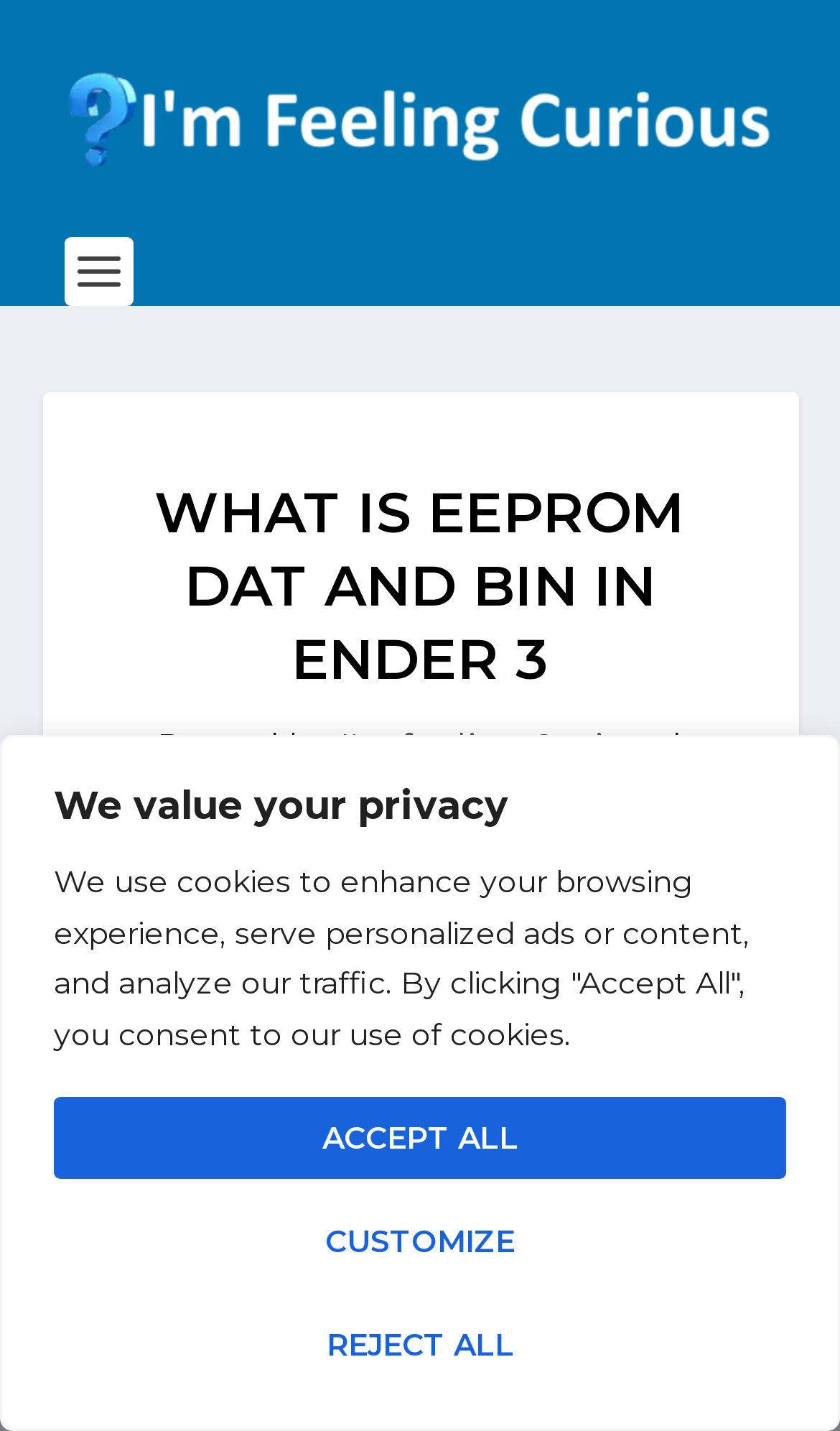Review the image closely and give a comprehensive answer to the question: What is the rating of the article?

The rating of the article is displayed as 'Rating: 0.00' below the main heading, indicating that it has a rating of 0.00.